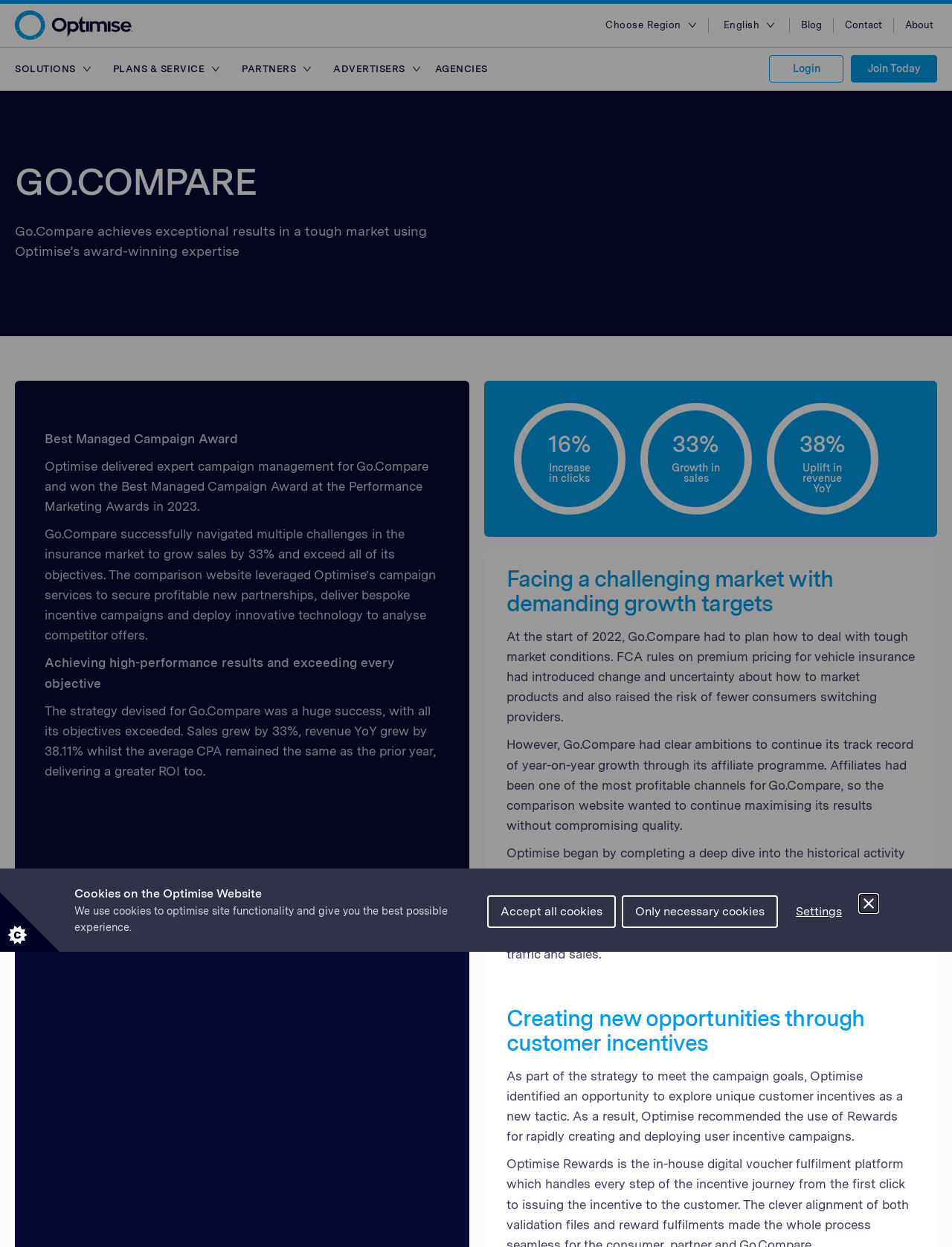What is the language currently selected?
Based on the image, provide your answer in one word or phrase.

English